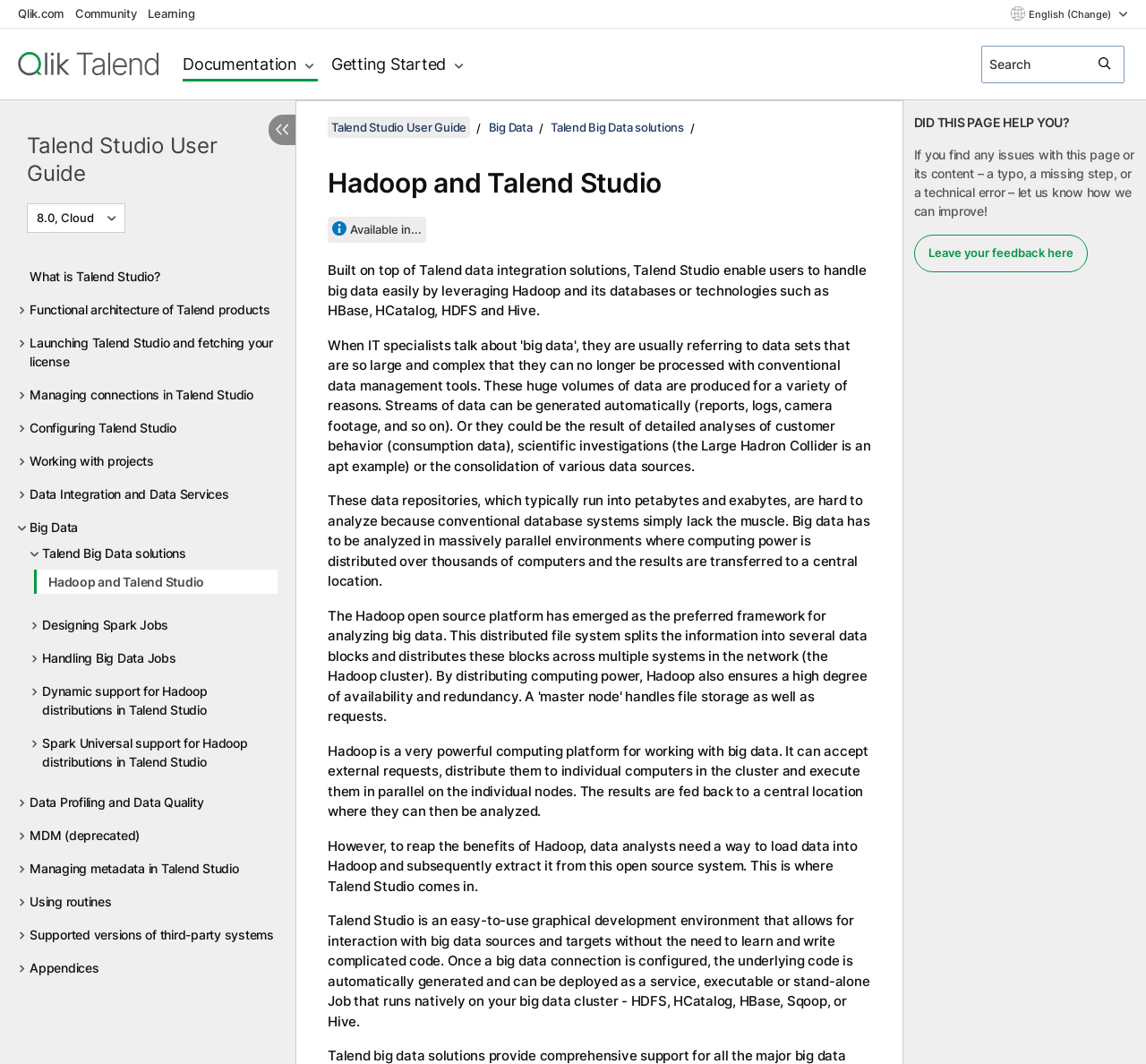What is the current version of Talend Studio?
Please provide an in-depth and detailed response to the question.

I found the answer by looking at the version menu button, which says '8.0, Cloud is currently selected.' This indicates that the current version of Talend Studio is 8.0.